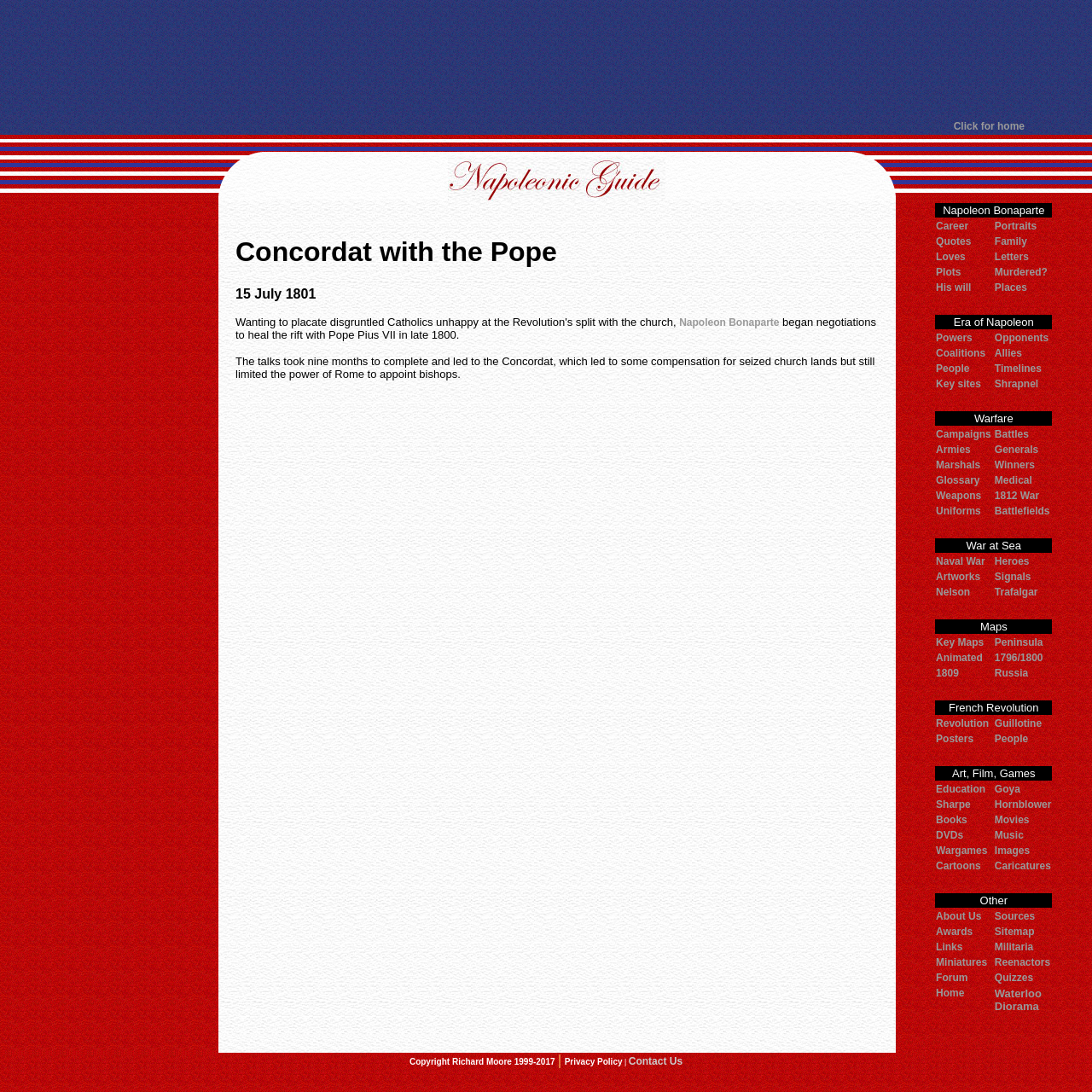Please mark the bounding box coordinates of the area that should be clicked to carry out the instruction: "Explore places related to Napoleon Bonaparte".

[0.911, 0.258, 0.941, 0.269]